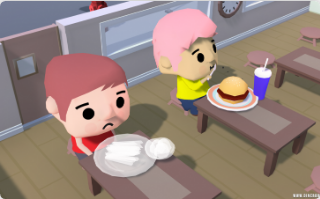Detail every visible element in the image extensively.

In a lively and colorful diner setting, two animated characters are depicted at a table, engaging in a fun, cooperative dining experience. The character on the left, sporting a red shirt, looks visibly disappointed, holding a plate covered with a white napkin, suggesting an unfinished or missing order. Meanwhile, the character on the right, dressed in a bright yellow shirt, is contentedly enjoying a hamburger arranged on a plate beside a refreshing beverage in a blue cup. The background features a casual dining atmosphere, complete with tables and a hint of a kitchen area, reinforcing the theme of teamwork and customer satisfaction in a cooperative gaming scenario. This image encapsulates the essence of the game "Co-op Diner Action," where players must call out food orders and ensure that customers remain happy, all while trying to progress through the challenges of a bustling restaurant.